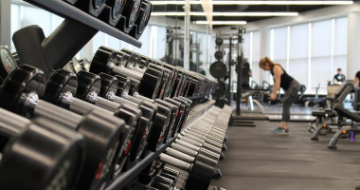Give a one-word or short-phrase answer to the following question: 
What is the source of light in the gym?

natural light